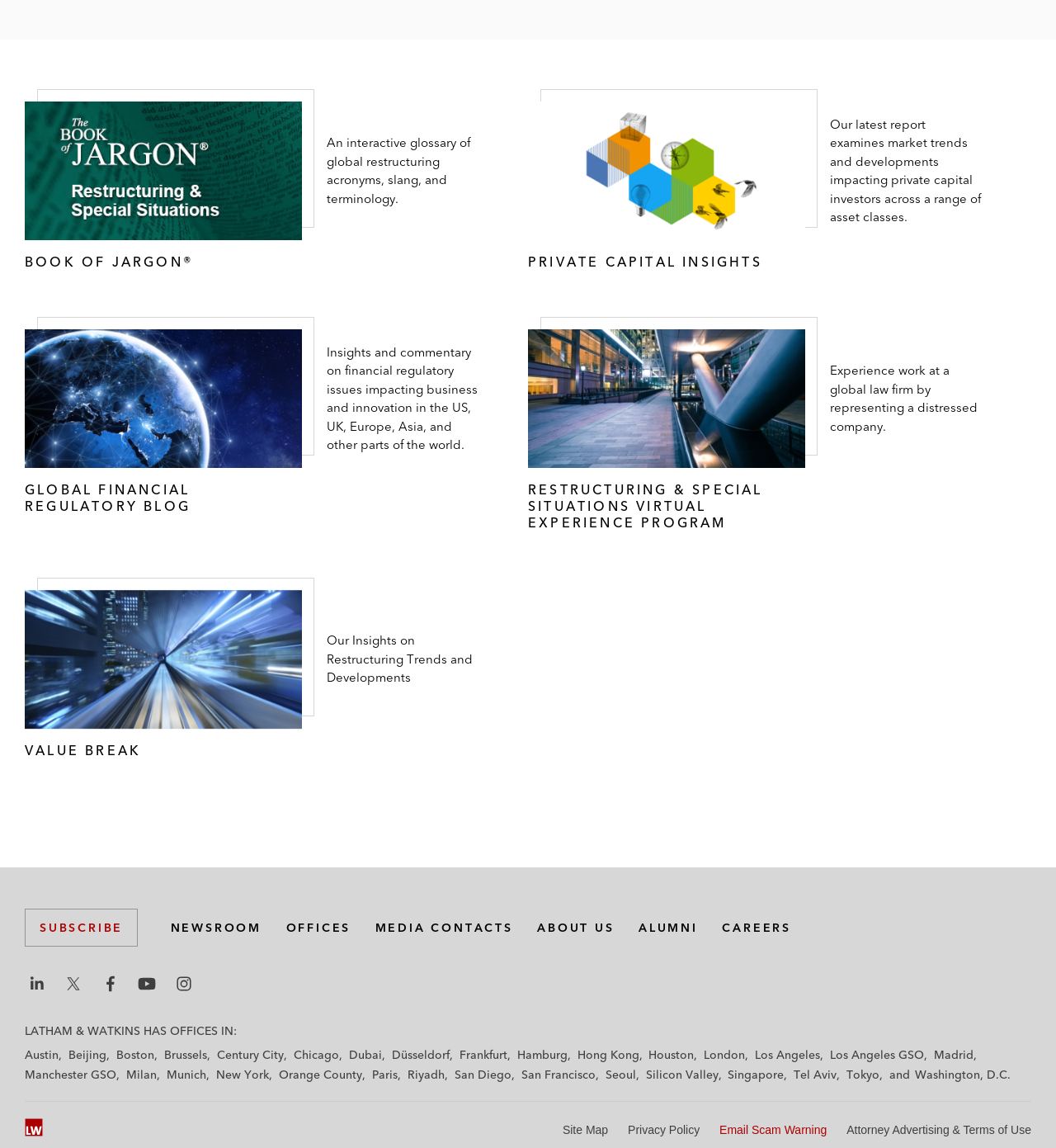Please determine the bounding box coordinates for the UI element described here. Use the format (top-left x, top-left y, bottom-right x, bottom-right y) with values bounded between 0 and 1: YouTube Latham & Watkins Youtube

[0.128, 0.846, 0.151, 0.868]